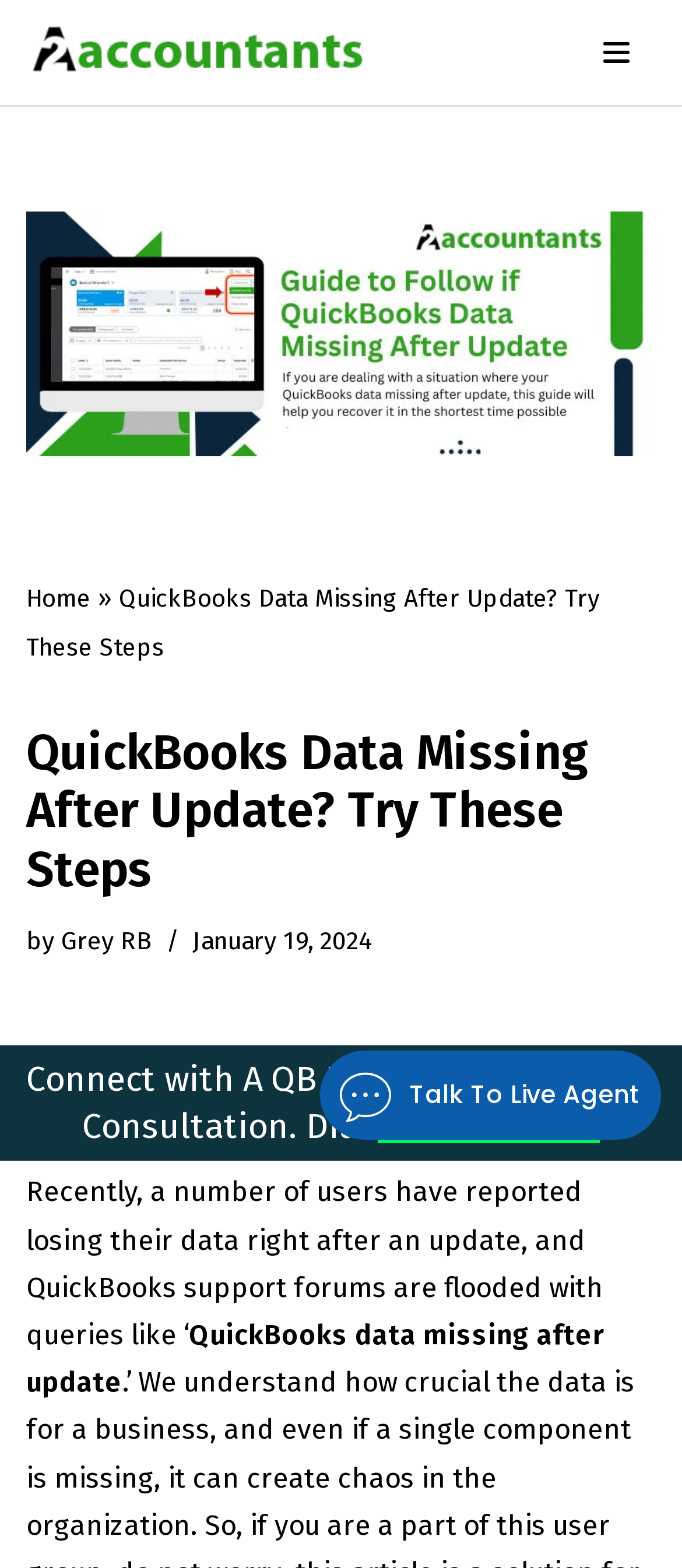Provide a brief response to the question below using a single word or phrase: 
What is the date of this article?

January 19, 2024